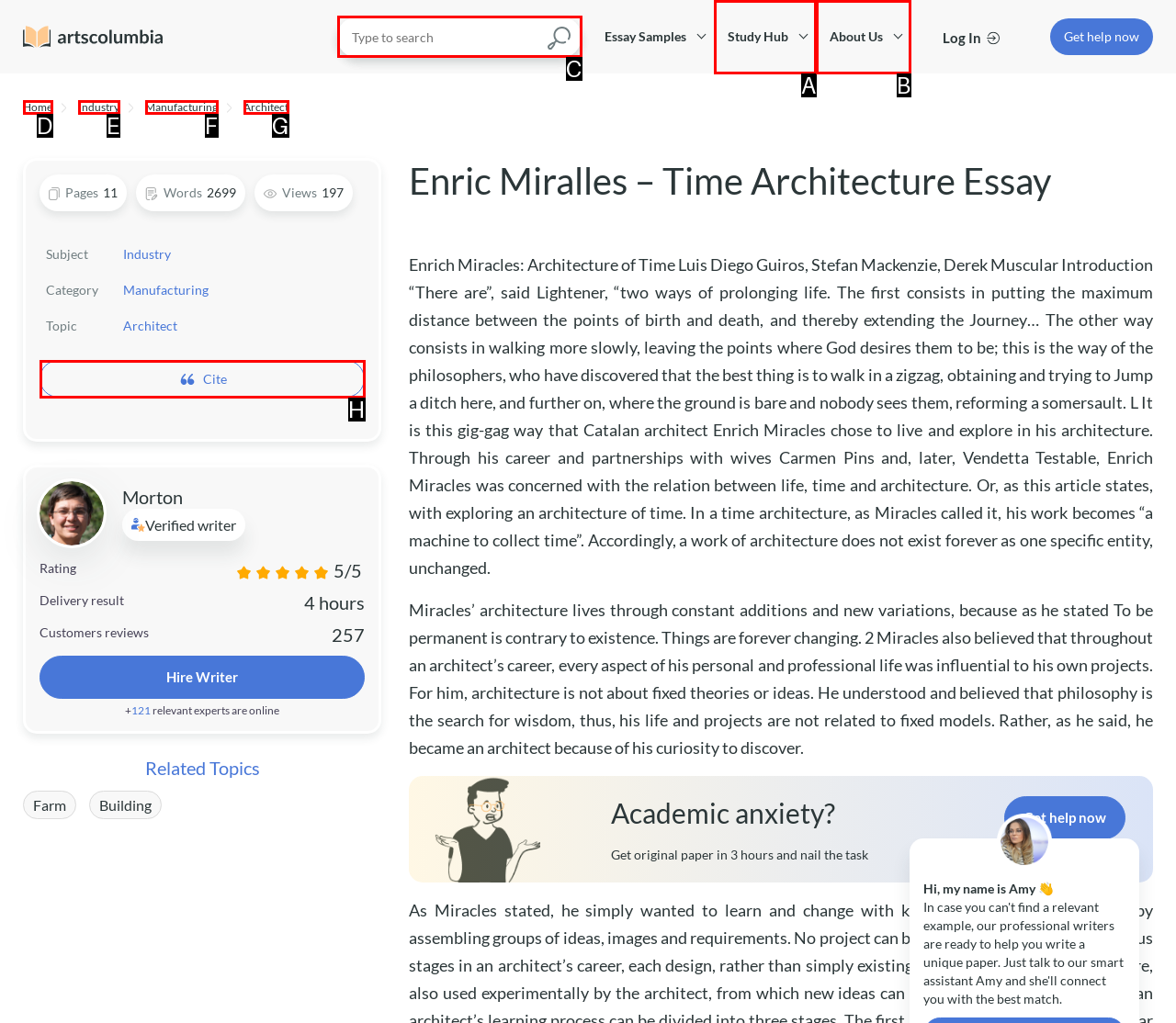Identify which HTML element aligns with the description: Architect
Answer using the letter of the correct choice from the options available.

G